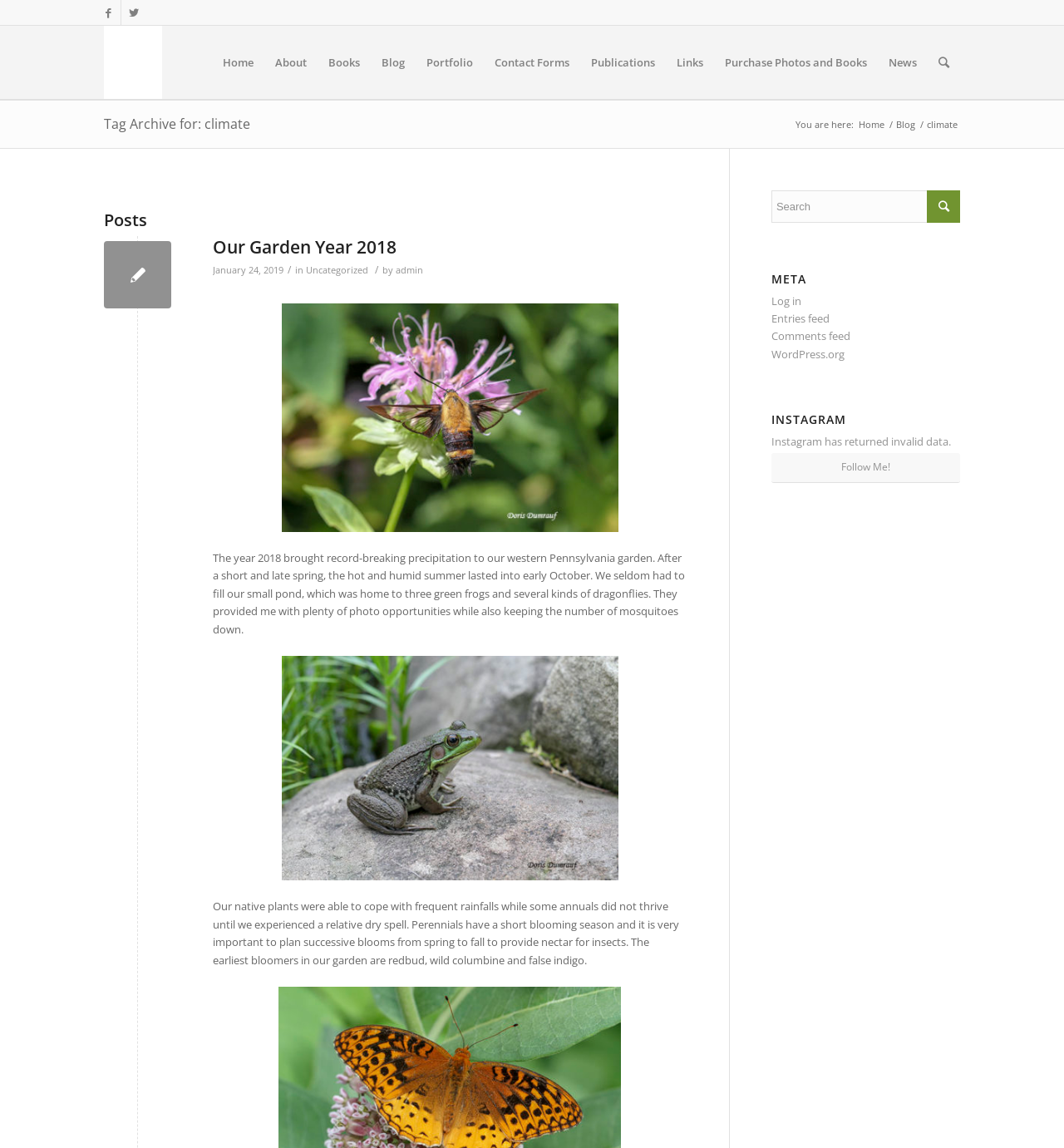How many green frogs are mentioned in the post 'Our Garden Year 2018'?
Refer to the image and provide a one-word or short phrase answer.

three